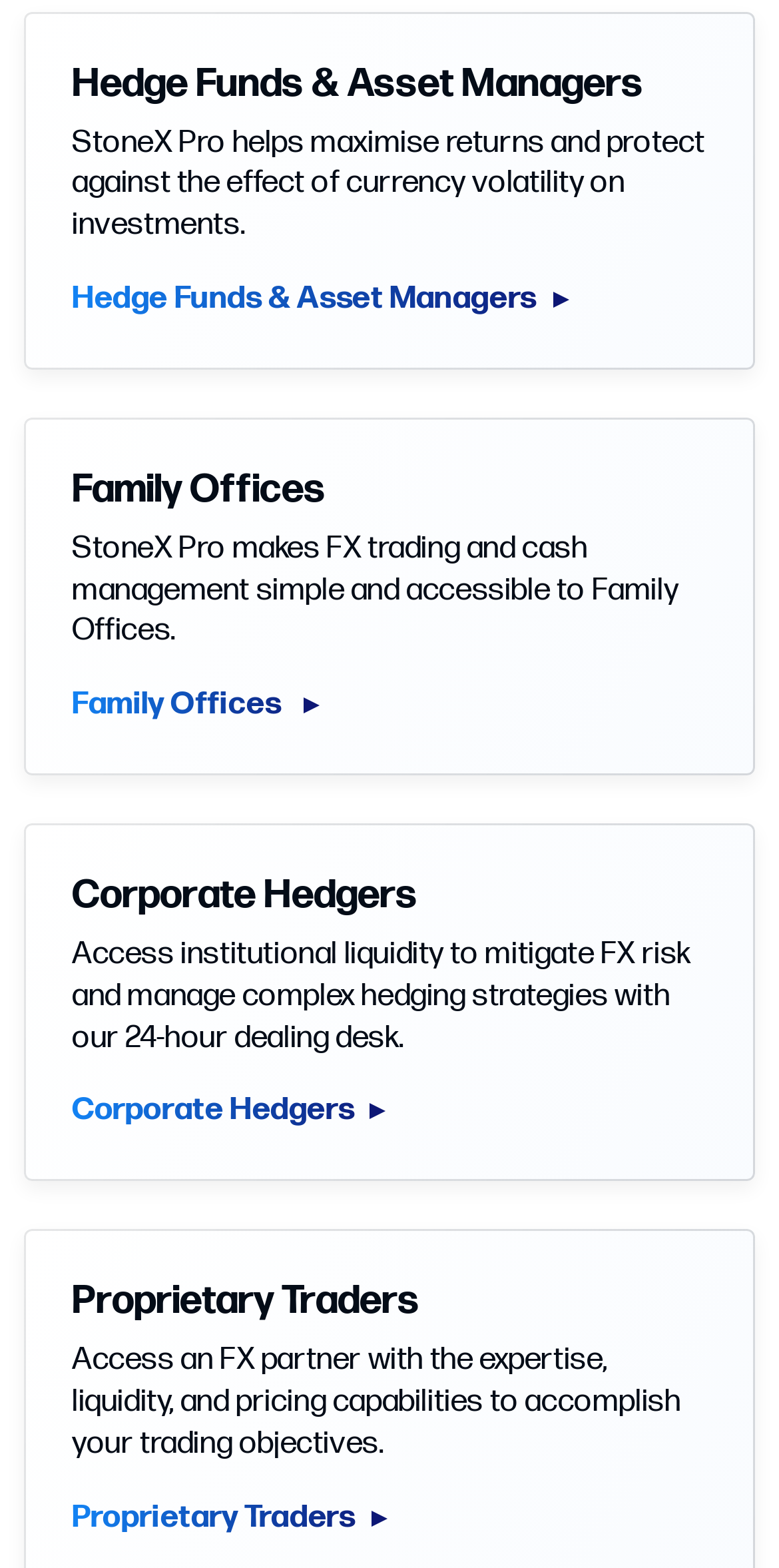What is the primary function of StoneX Pro for Family Offices?
Identify the answer in the screenshot and reply with a single word or phrase.

FX trading and cash management